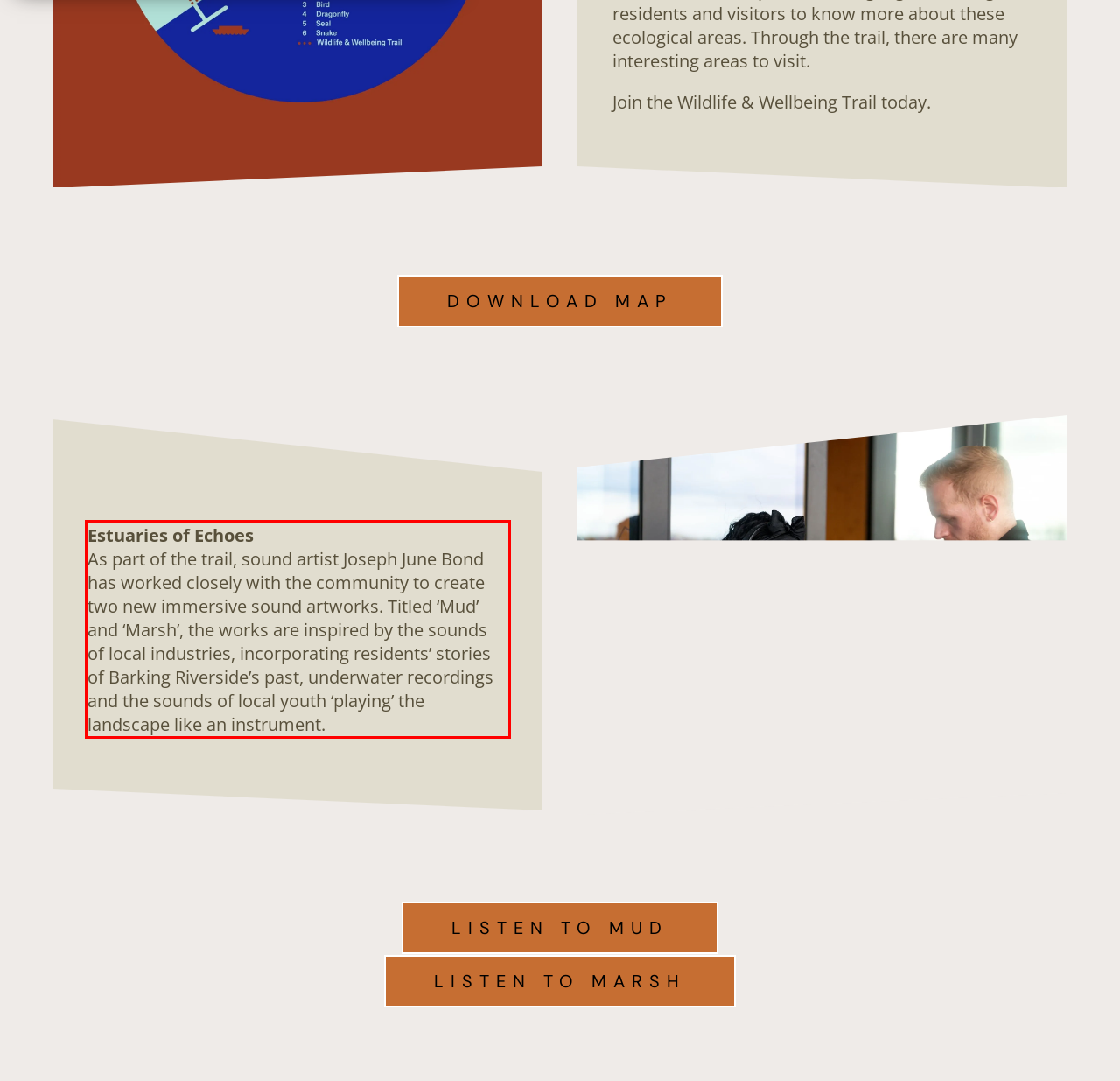Examine the screenshot of the webpage, locate the red bounding box, and perform OCR to extract the text contained within it.

Estuaries of Echoes As part of the trail, sound artist Joseph June Bond has worked closely with the community to create two new immersive sound artworks. Titled ‘Mud’ and ‘Marsh’, the works are inspired by the sounds of local industries, incorporating residents’ stories of Barking Riverside’s past, underwater recordings and the sounds of local youth ‘playing’ the landscape like an instrument.